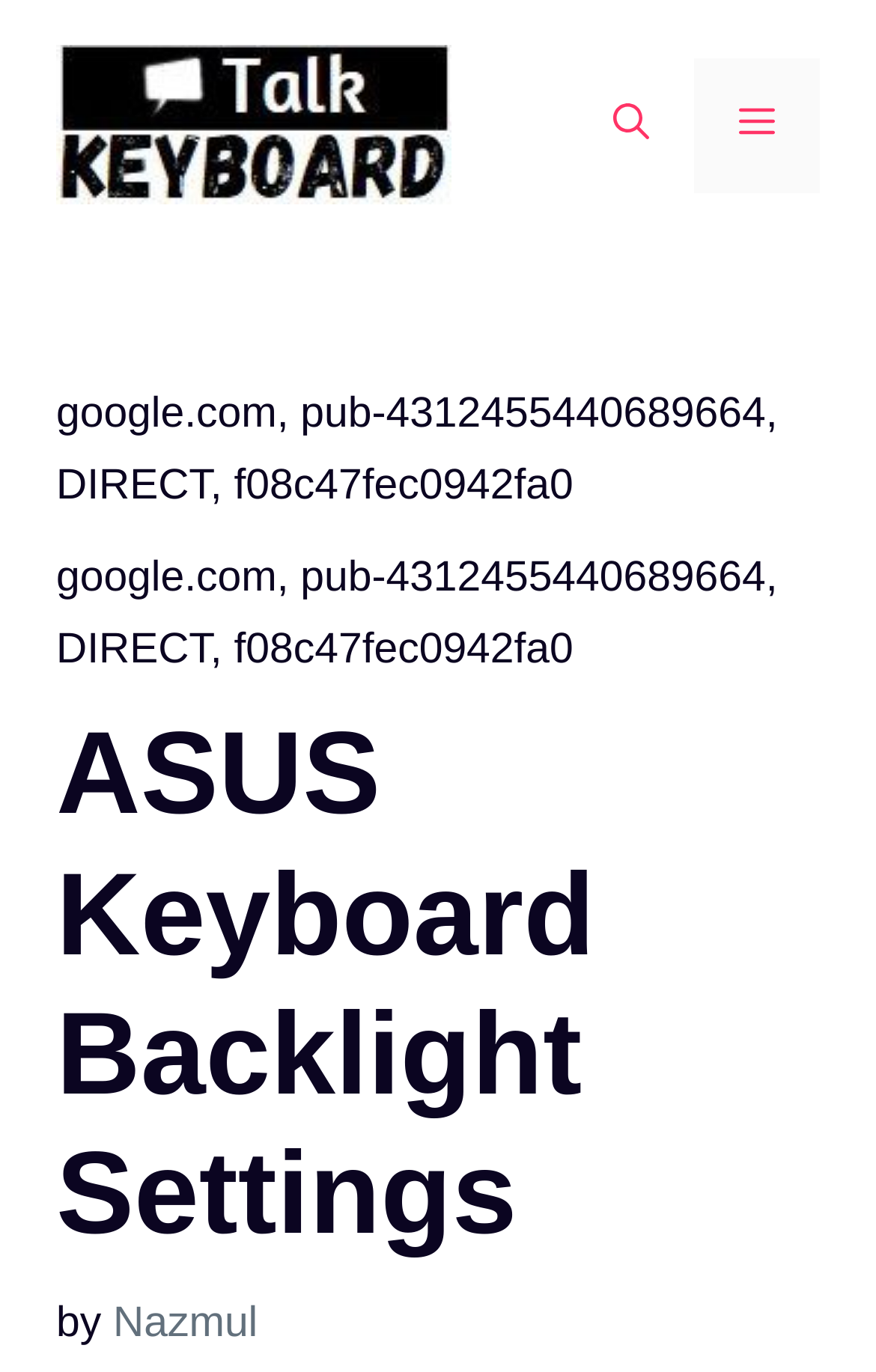Given the element description aria-label="Open Search Bar", specify the bounding box coordinates of the corresponding UI element in the format (top-left x, top-left y, bottom-right x, bottom-right y). All values must be between 0 and 1.

[0.649, 0.042, 0.792, 0.14]